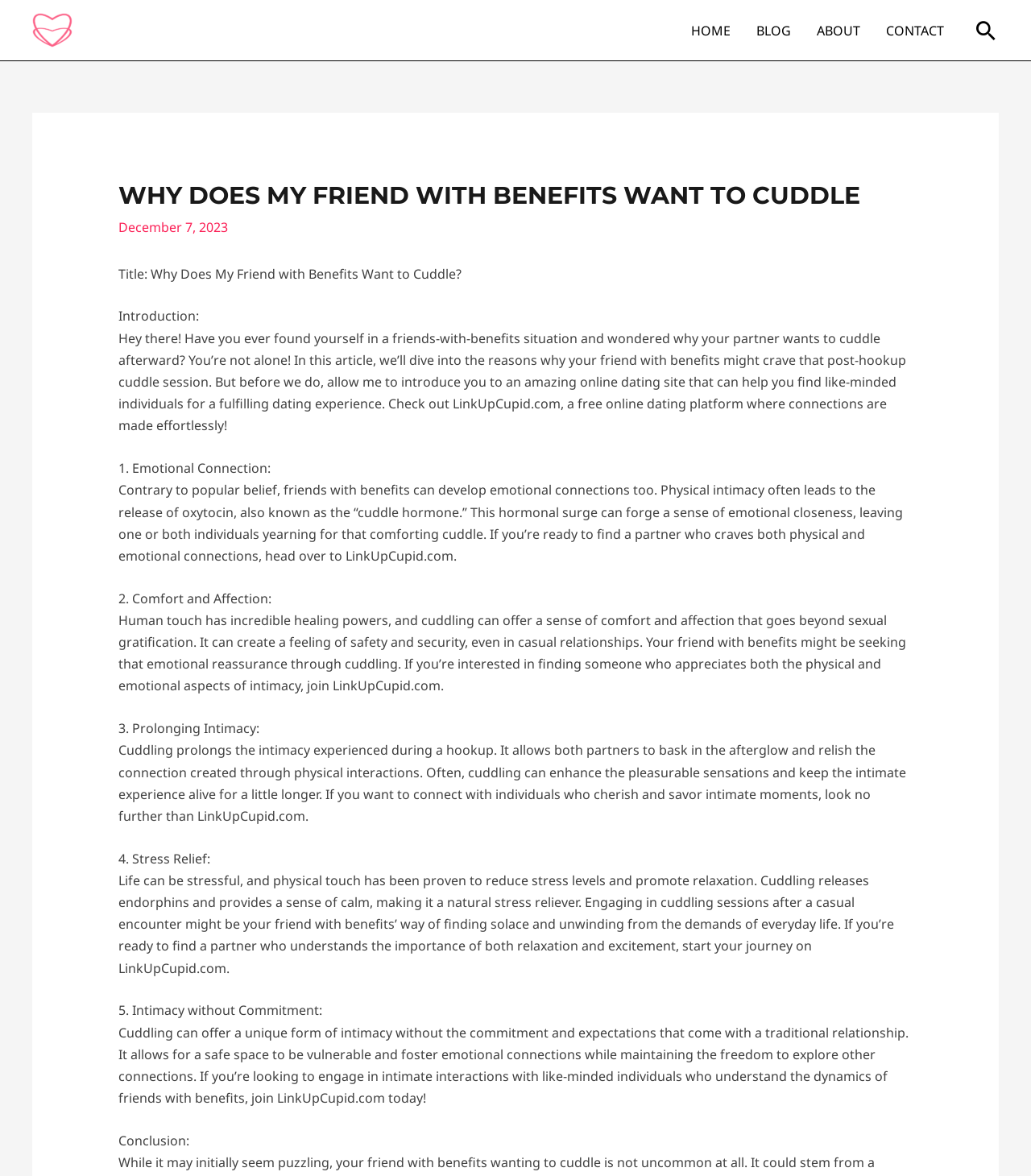Provide a brief response to the question using a single word or phrase: 
What is the purpose of the article?

To explain why a friend with benefits might want to cuddle